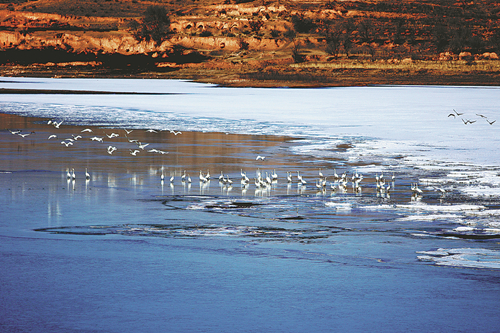Why do migratory birds thrive in the region?
Provide an in-depth and detailed answer to the question.

According to the caption, the migratory birds thrive in the region thanks to the ongoing conservation efforts, which have created a sustainable ecosystem that supports both wildlife and local industries.